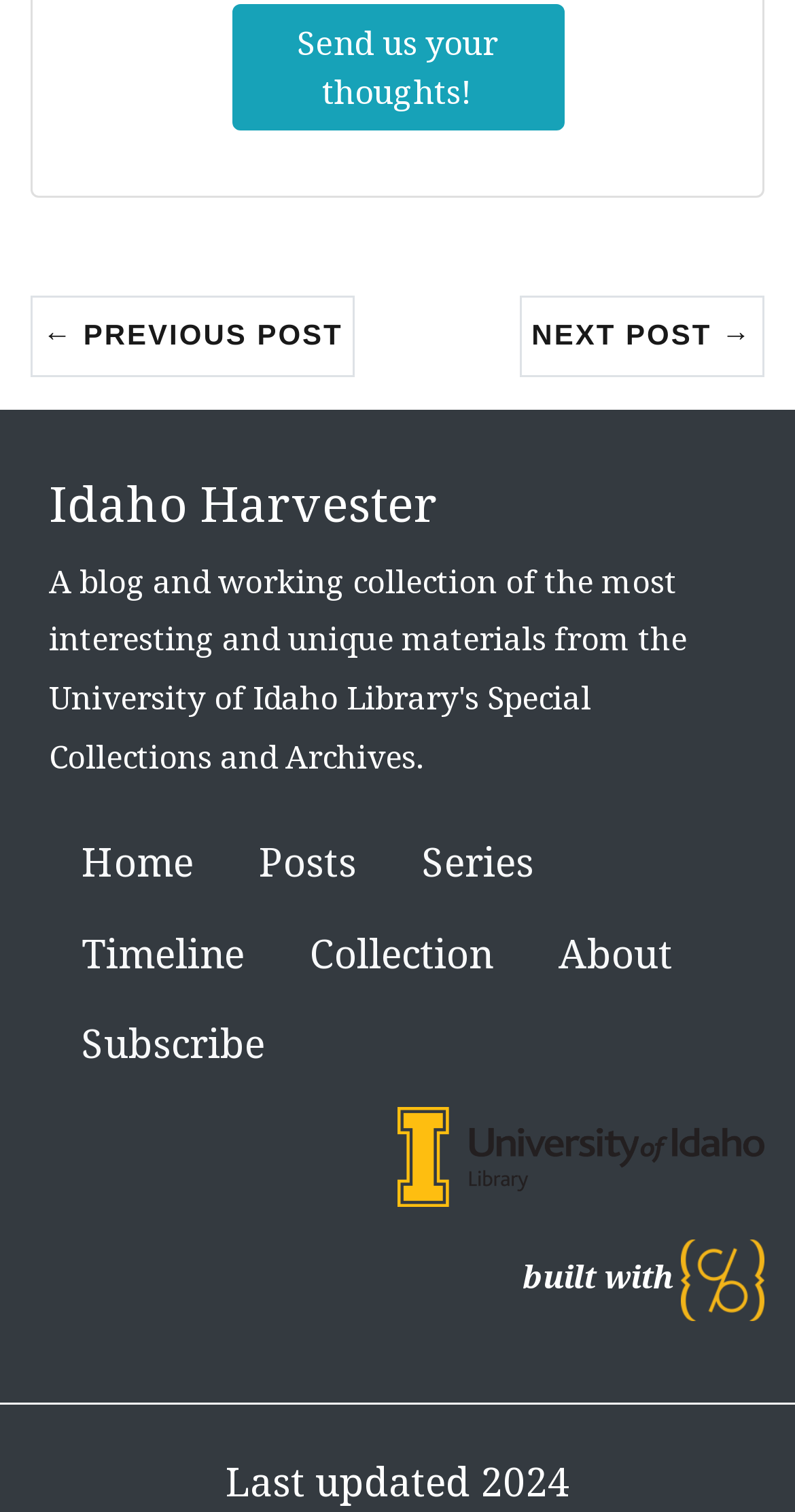Pinpoint the bounding box coordinates of the clickable area necessary to execute the following instruction: "Go to 'Home' page". The coordinates should be given as four float numbers between 0 and 1, namely [left, top, right, bottom].

[0.062, 0.54, 0.285, 0.601]